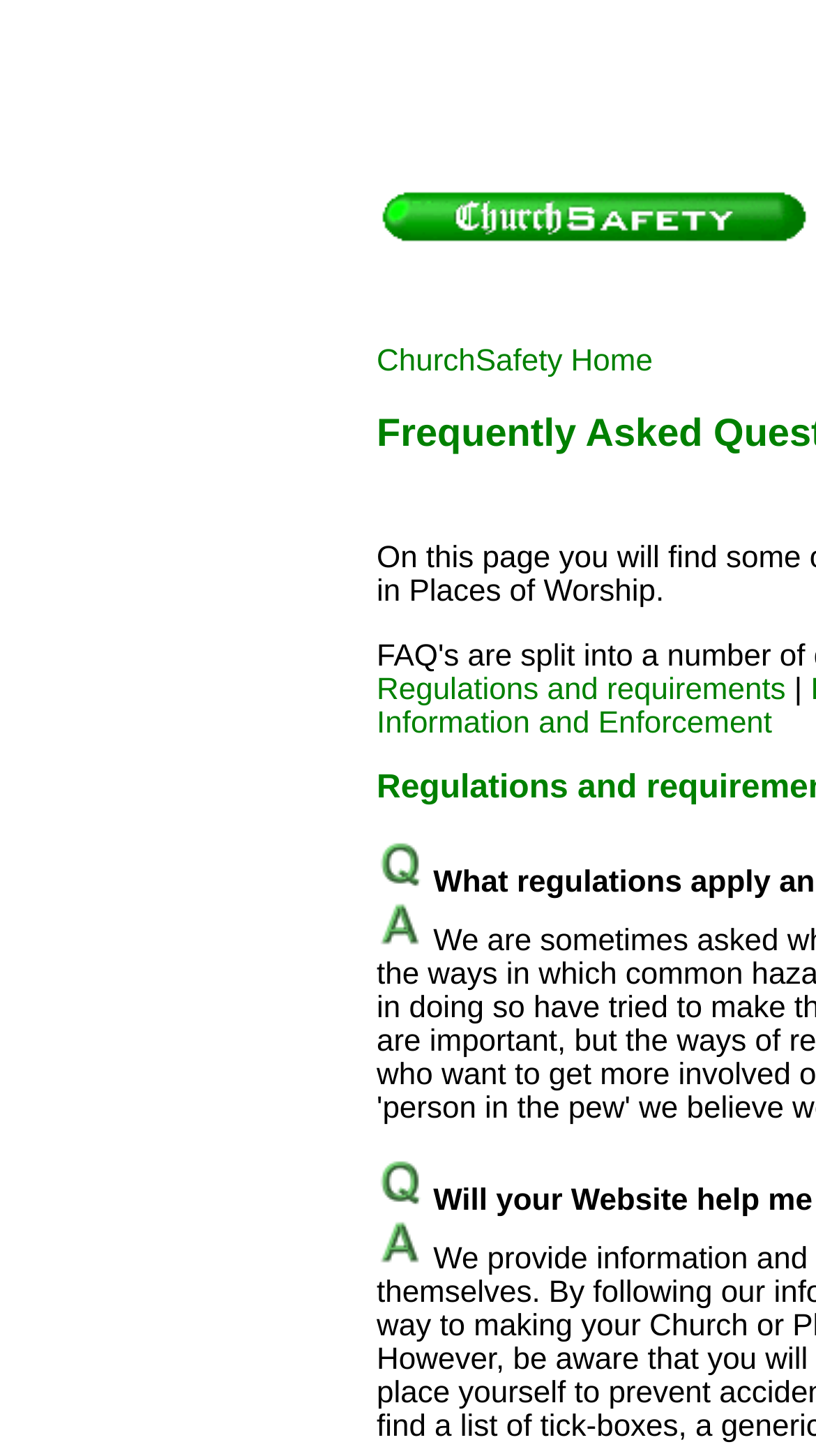Provide a comprehensive description of the webpage.

The webpage is about Health and Safety in UK Places of Worship, specifically focusing on Frequently Asked Questions. At the top left of the page, there is a ChurchSafety logo and homepage link, which is also an image. To the right of the logo, there are four links: ChurchSafety Home, Regulations and requirements, and Information and Enforcement, listed in that order. 

Below the links, there are two columns of question and answer sections. The questions are denoted by a 'Q' image, and the answers are denoted by an 'A' image. There are two question-answer pairs, with the 'Q' image on the left and the 'A' image on the right for each pair. The first question-answer pair is located near the top of the page, and the second pair is located near the middle of the page.